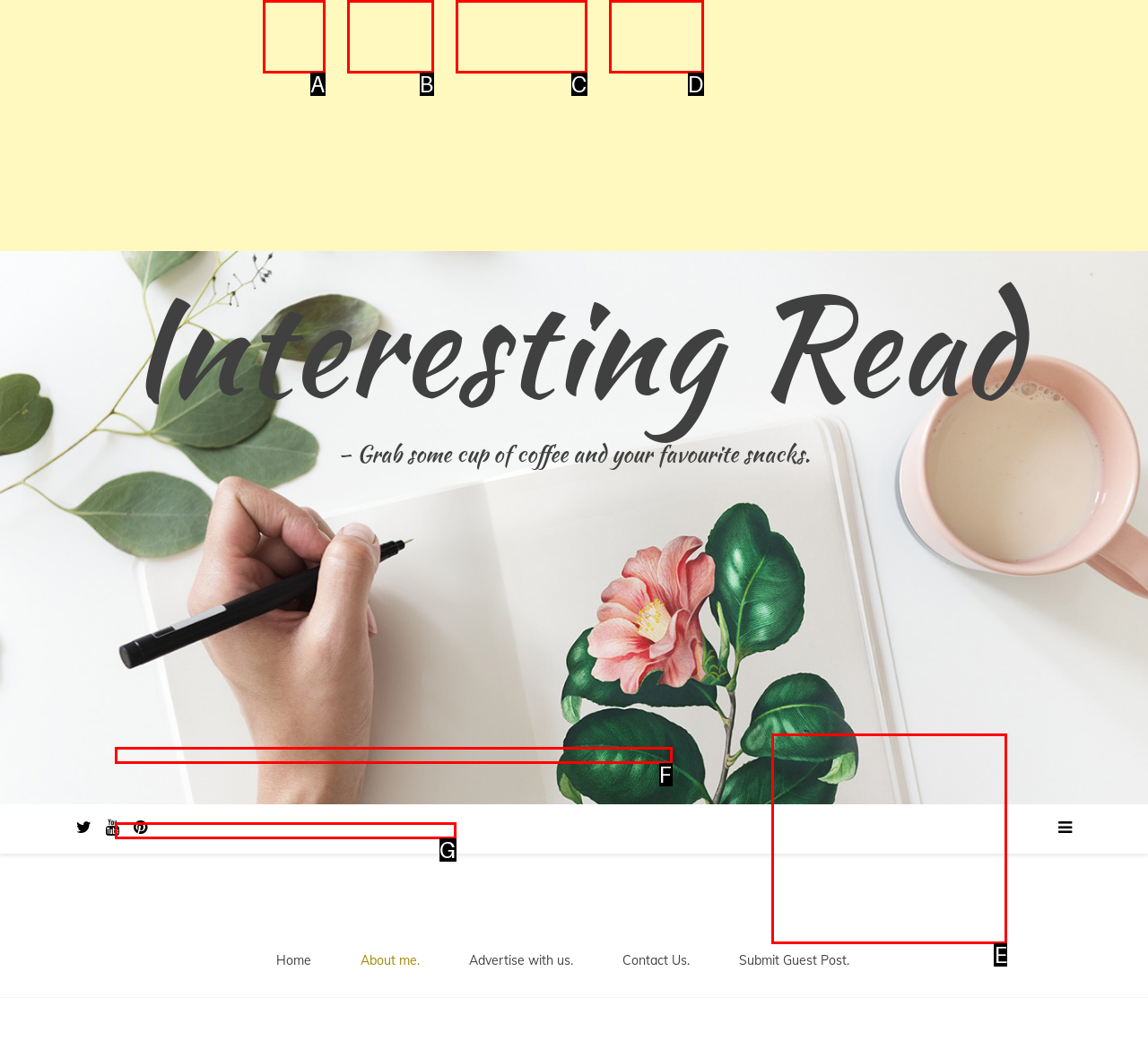Find the option that fits the given description: https://www.amazon.co.uk/dp/B0BBQB1V5K?ref_=cm_sw_r_mwn_dp_80Q94VMP09GXASFC8JM
Answer with the letter representing the correct choice directly.

F